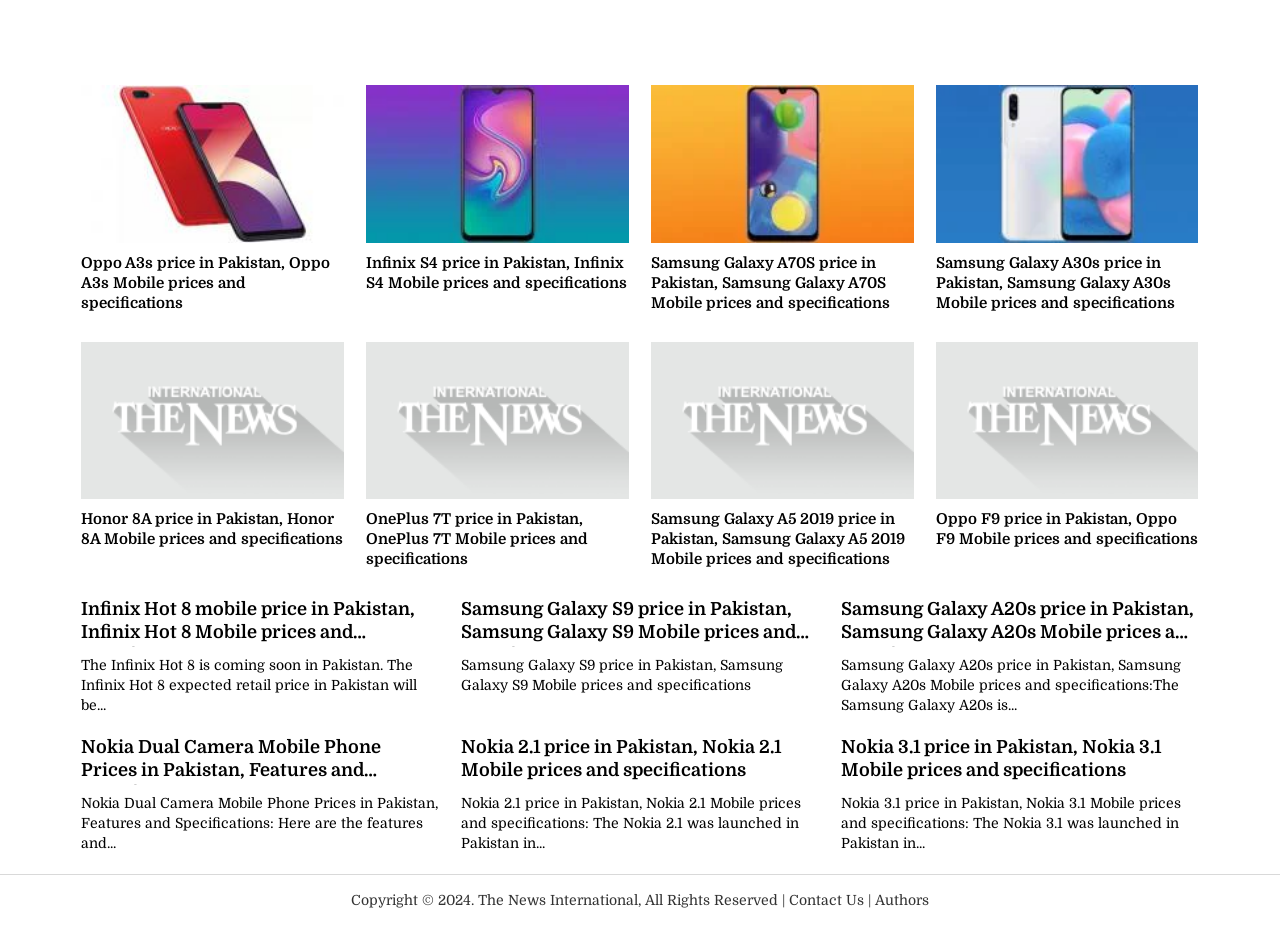How many mobile phones are listed on this webpage?
Answer the question with a detailed explanation, including all necessary information.

The webpage contains a list of mobile phones with their prices and specifications in Pakistan. By counting the number of links and images on the webpage, I can see that there are 12 mobile phones listed.